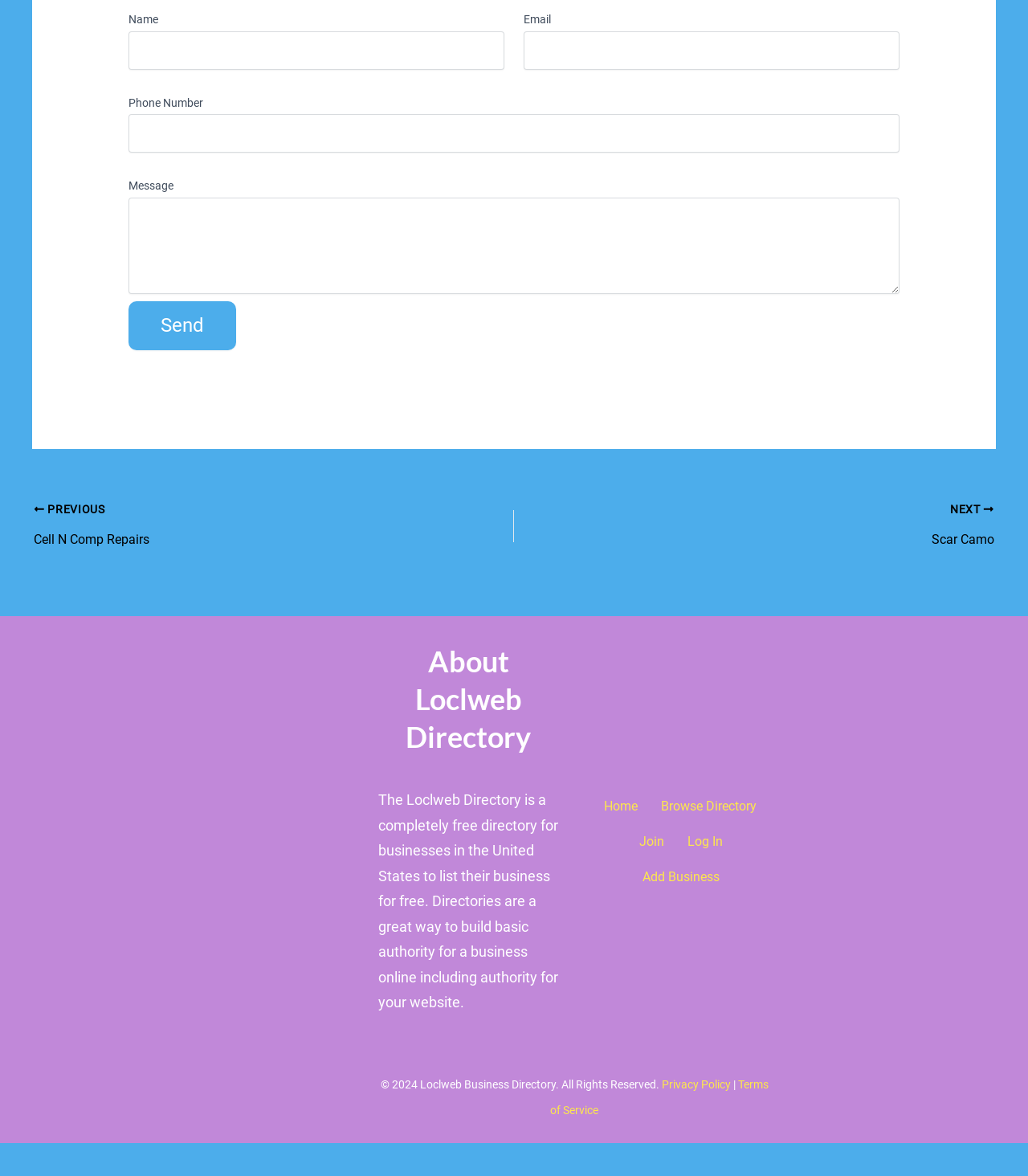Determine the bounding box coordinates of the area to click in order to meet this instruction: "Go to the previous page".

[0.033, 0.421, 0.408, 0.447]